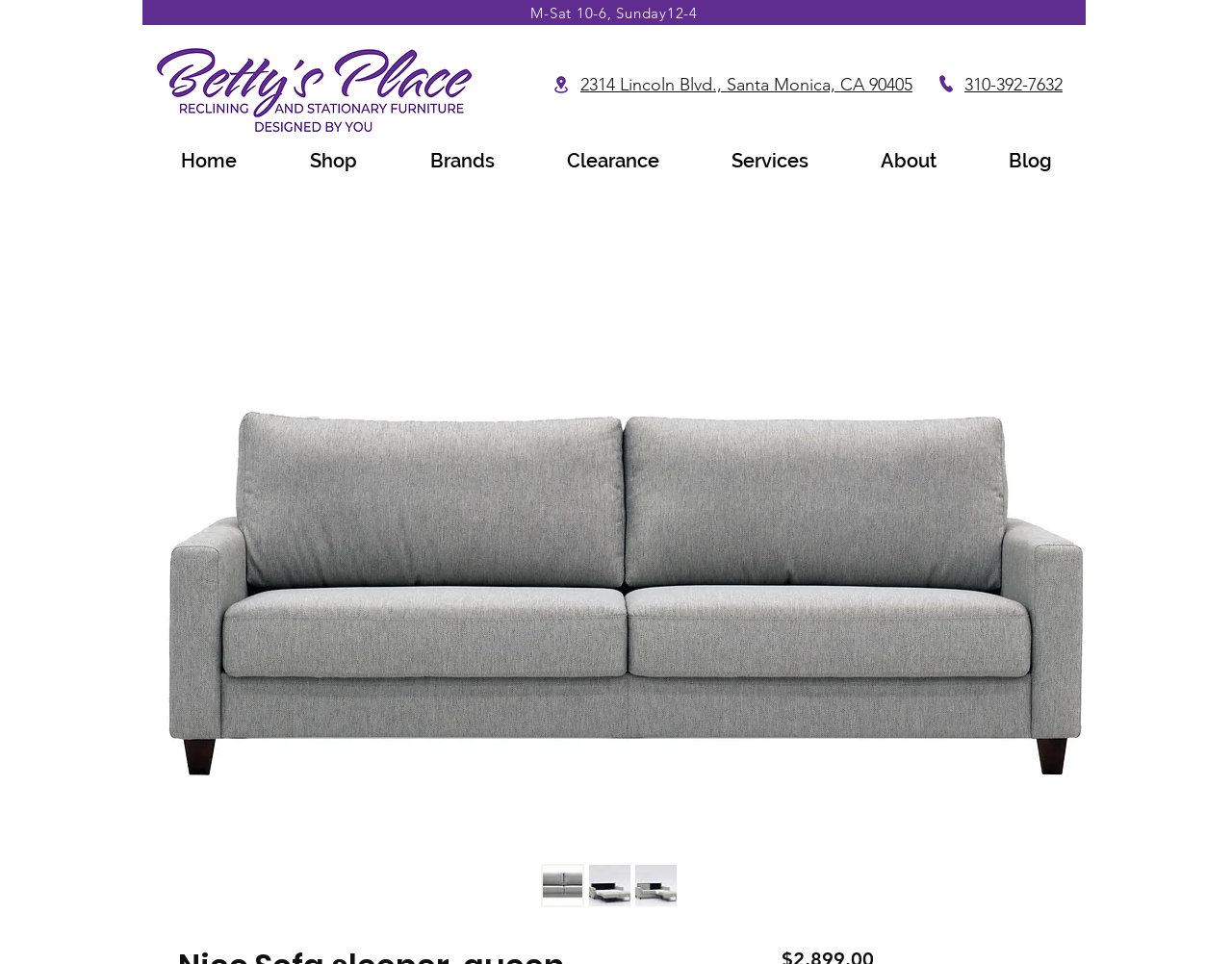Locate the bounding box of the UI element based on this description: "M-Sat 10-6, Sunday12-4". Provide four float numbers between 0 and 1 as [left, top, right, bottom].

[0.116, 0.0, 0.881, 0.026]